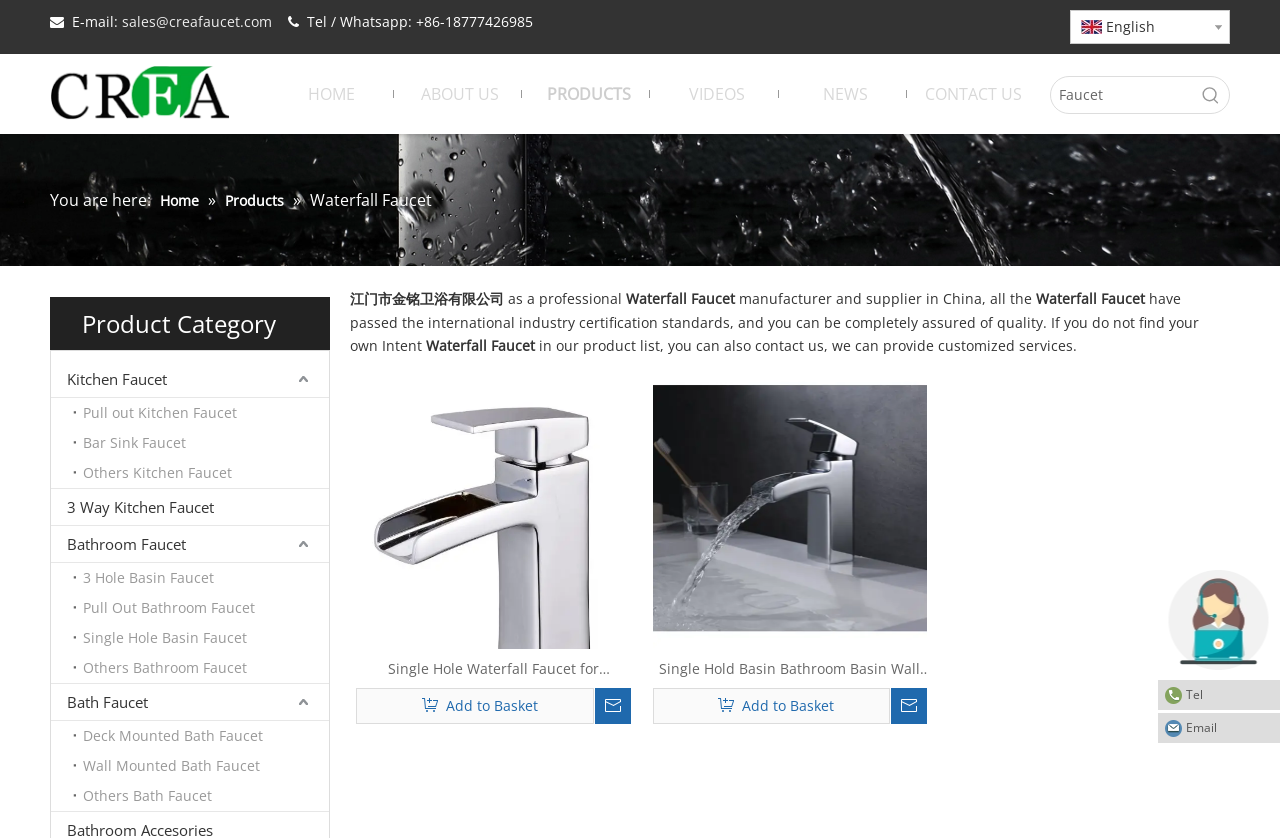What is the language of the webpage?
We need a detailed and meticulous answer to the question.

The language of the webpage is English, as indicated by the 'English' image at the top right corner of the webpage.